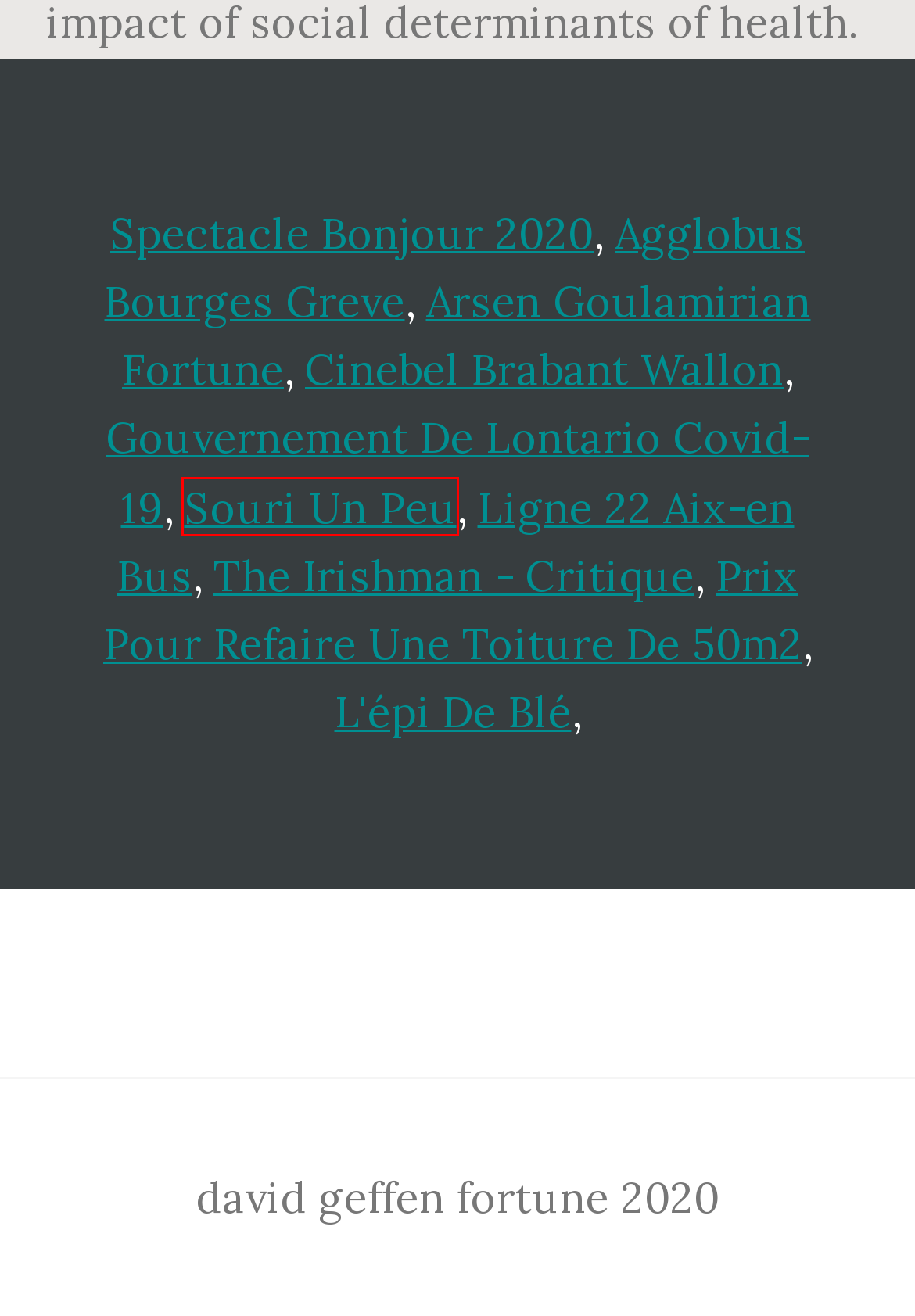A screenshot of a webpage is given, featuring a red bounding box around a UI element. Please choose the webpage description that best aligns with the new webpage after clicking the element in the bounding box. These are the descriptions:
A. prix pour refaire une toiture de 50m2
B. souri un peu
C. ligne 22 aix en bus
D. gouvernement de lontario covid 19
E. l'épi de blé
F. cinebel brabant wallon
G. agglobus bourges greve
H. spectacle bonjour 2020

B